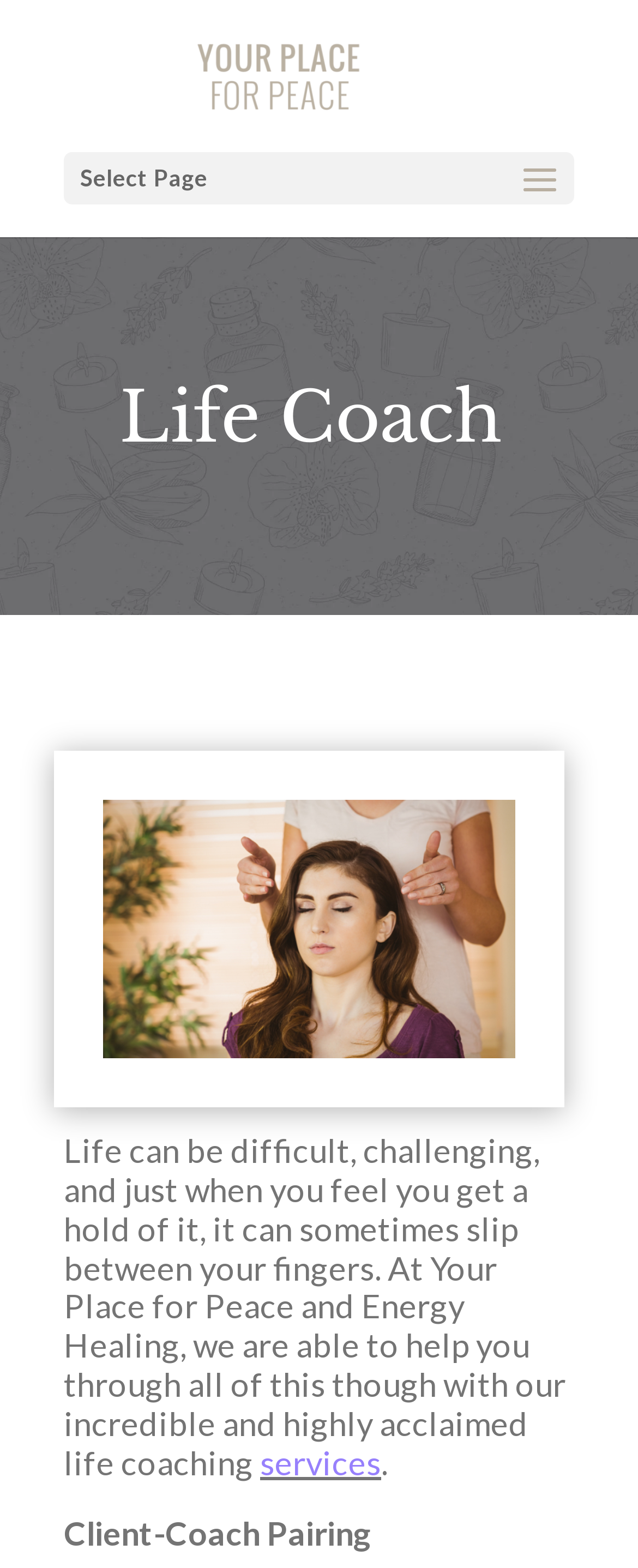What is the purpose of the 'services' link?
From the image, respond using a single word or phrase.

To access services